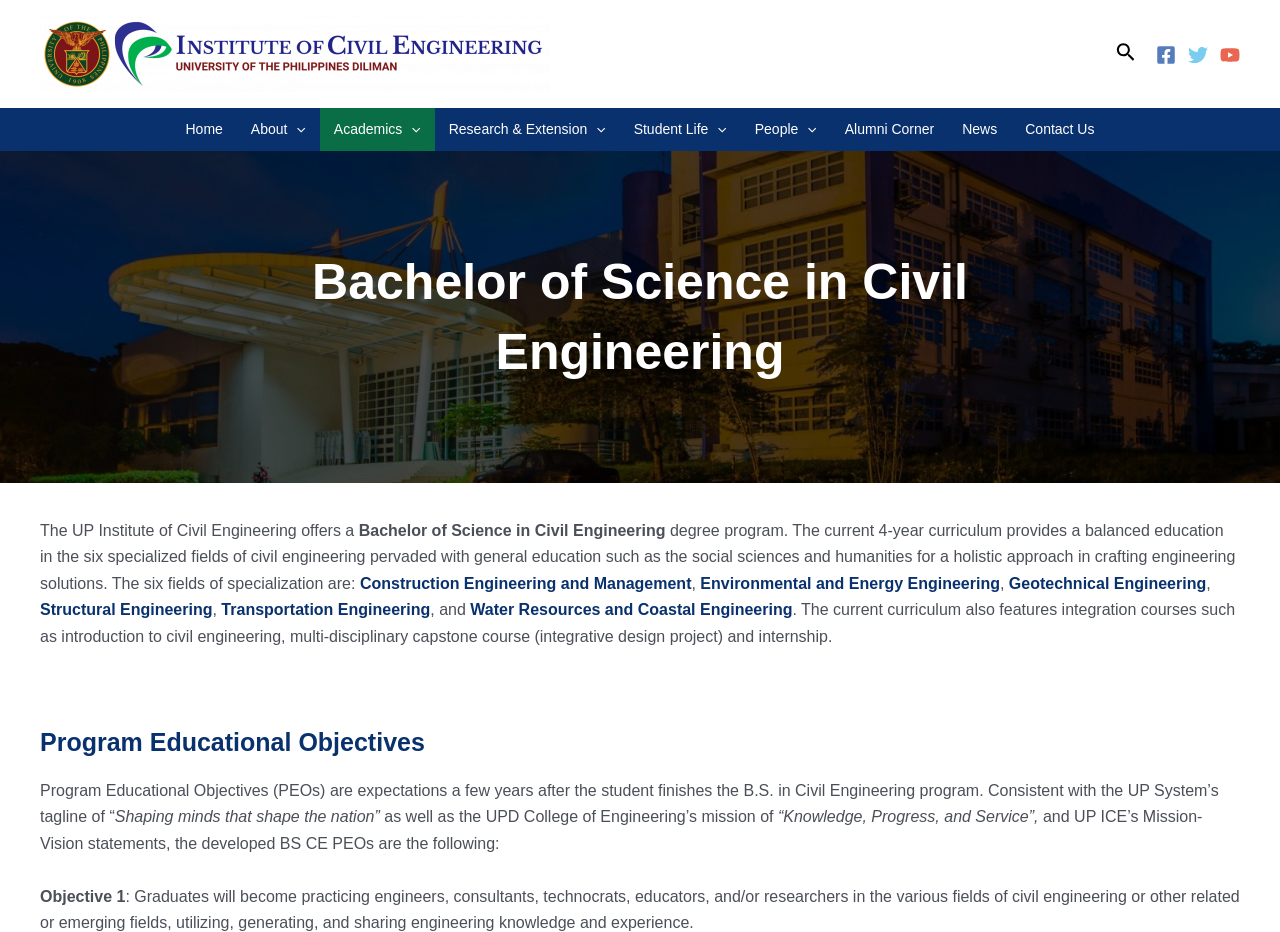Using the details from the image, please elaborate on the following question: What is the name of the institute offering the BSCE degree program?

The question asks for the name of the institute offering the BSCE degree program. By looking at the webpage, we can see that the institute's name is mentioned in the top-left corner of the page, which is 'UP Institute of Civil Engineering'.